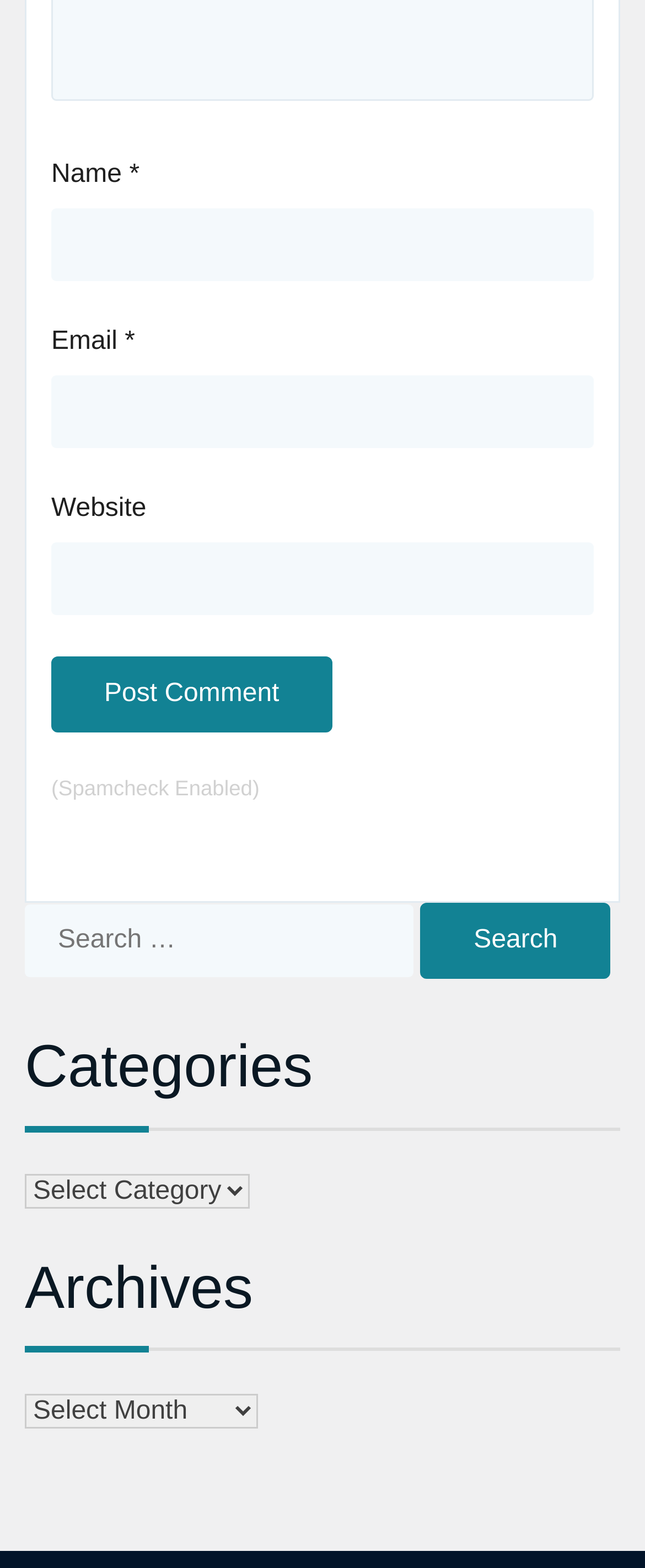What is the purpose of the button below the text boxes?
We need a detailed and meticulous answer to the question.

The button below the text boxes has the text 'Post Comment', indicating that it is used to submit a comment or post after filling in the required information.